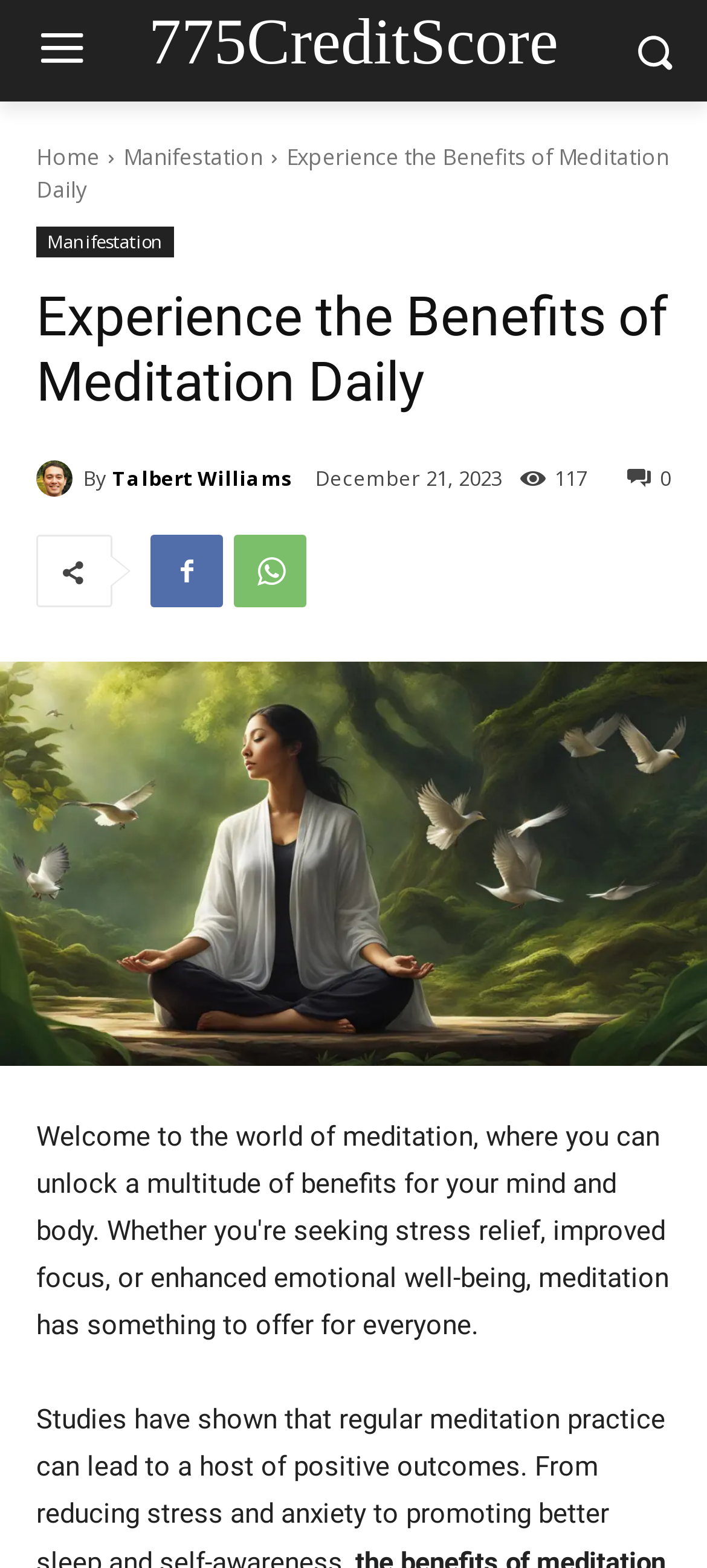What is the name of the author of the article? Using the information from the screenshot, answer with a single word or phrase.

Talbert Williams